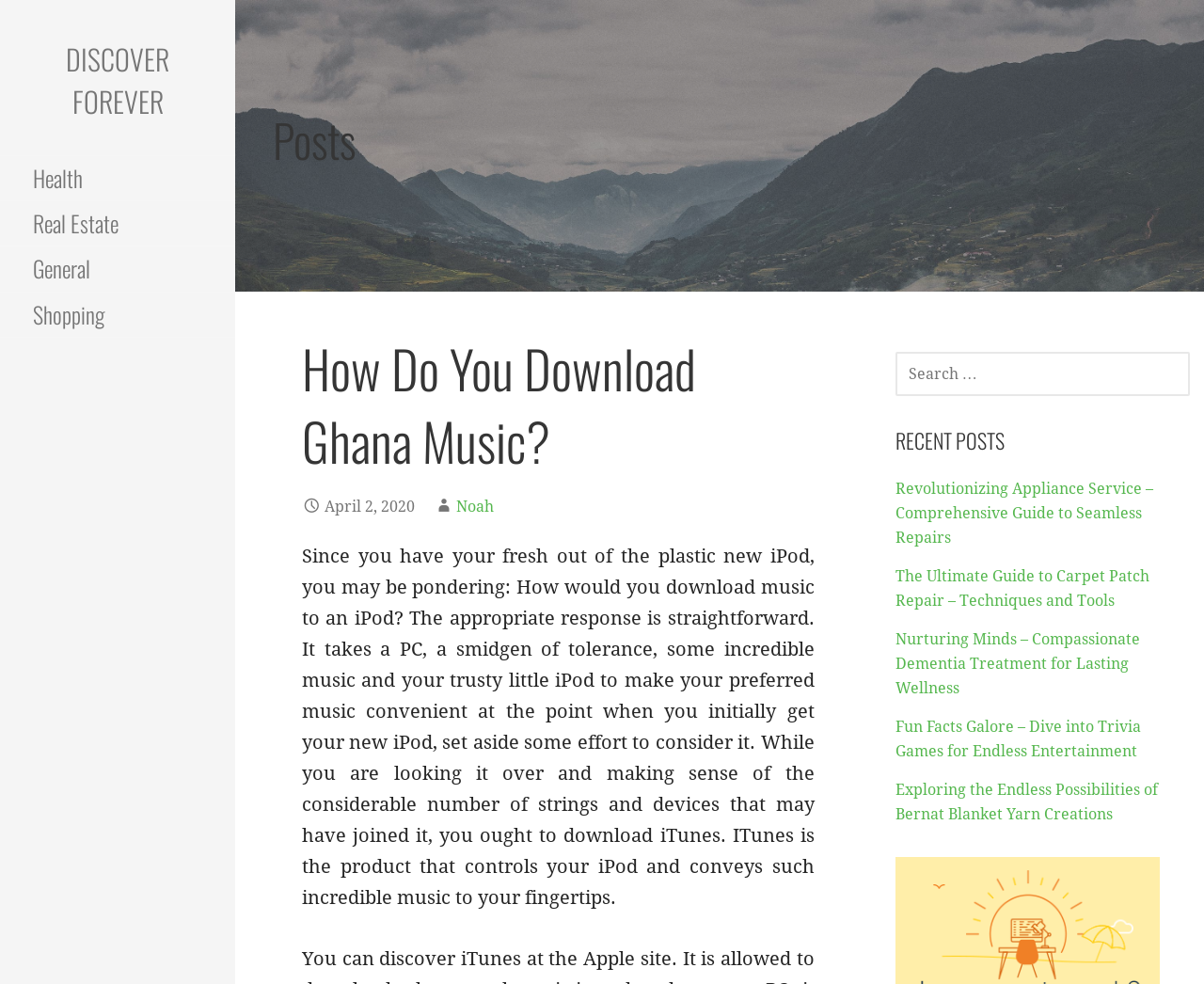What is the topic of the recent post 'Revolutionizing Appliance Service – Comprehensive Guide to Seamless Repairs'?
Provide a fully detailed and comprehensive answer to the question.

The recent post 'Revolutionizing Appliance Service – Comprehensive Guide to Seamless Repairs' is about appliance service, as indicated by its title, which suggests a comprehensive guide to seamless repairs in the appliance service industry.